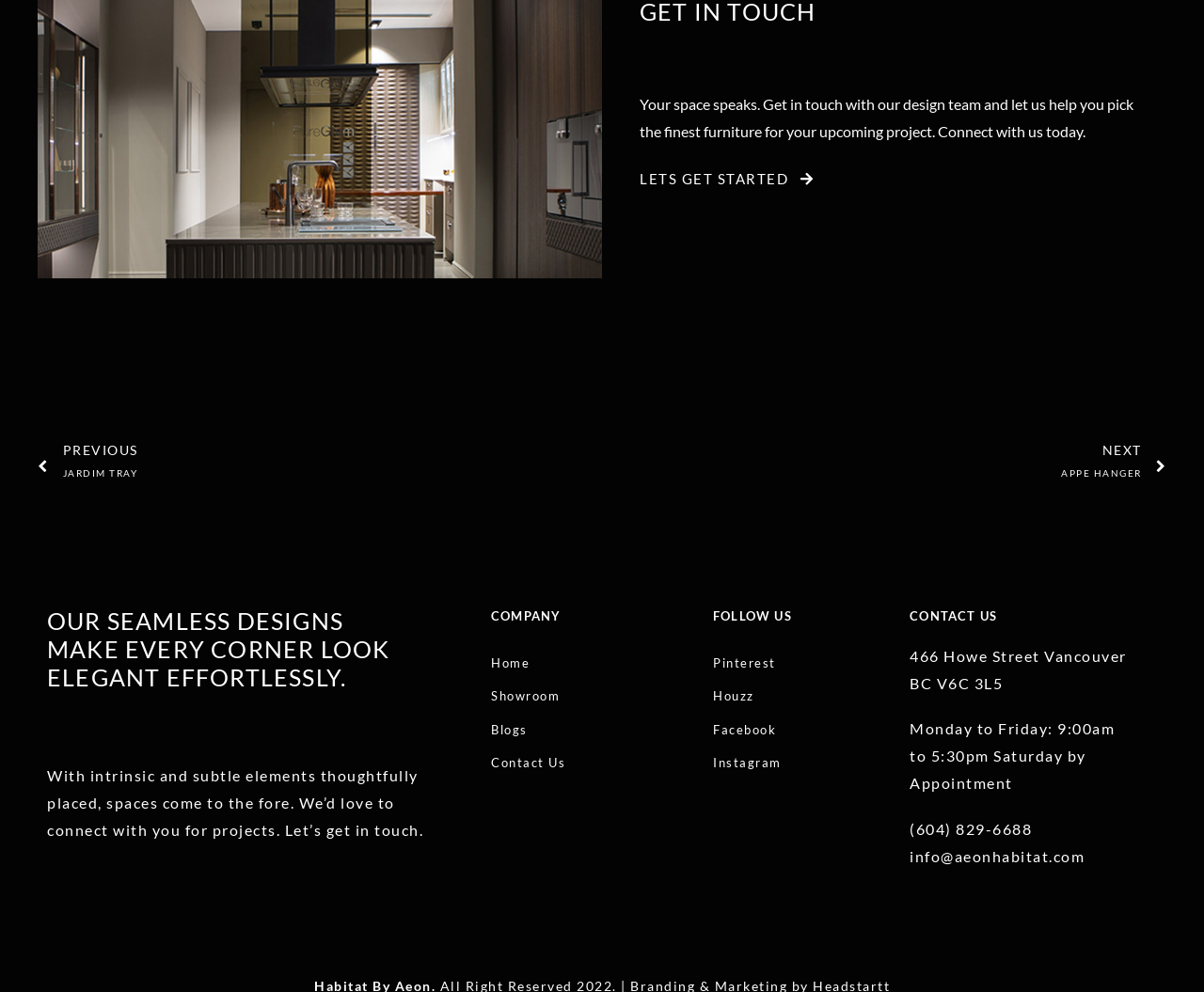What is the text on the 'LETS GET STARTED' button?
Give a single word or phrase answer based on the content of the image.

LETS GET STARTED